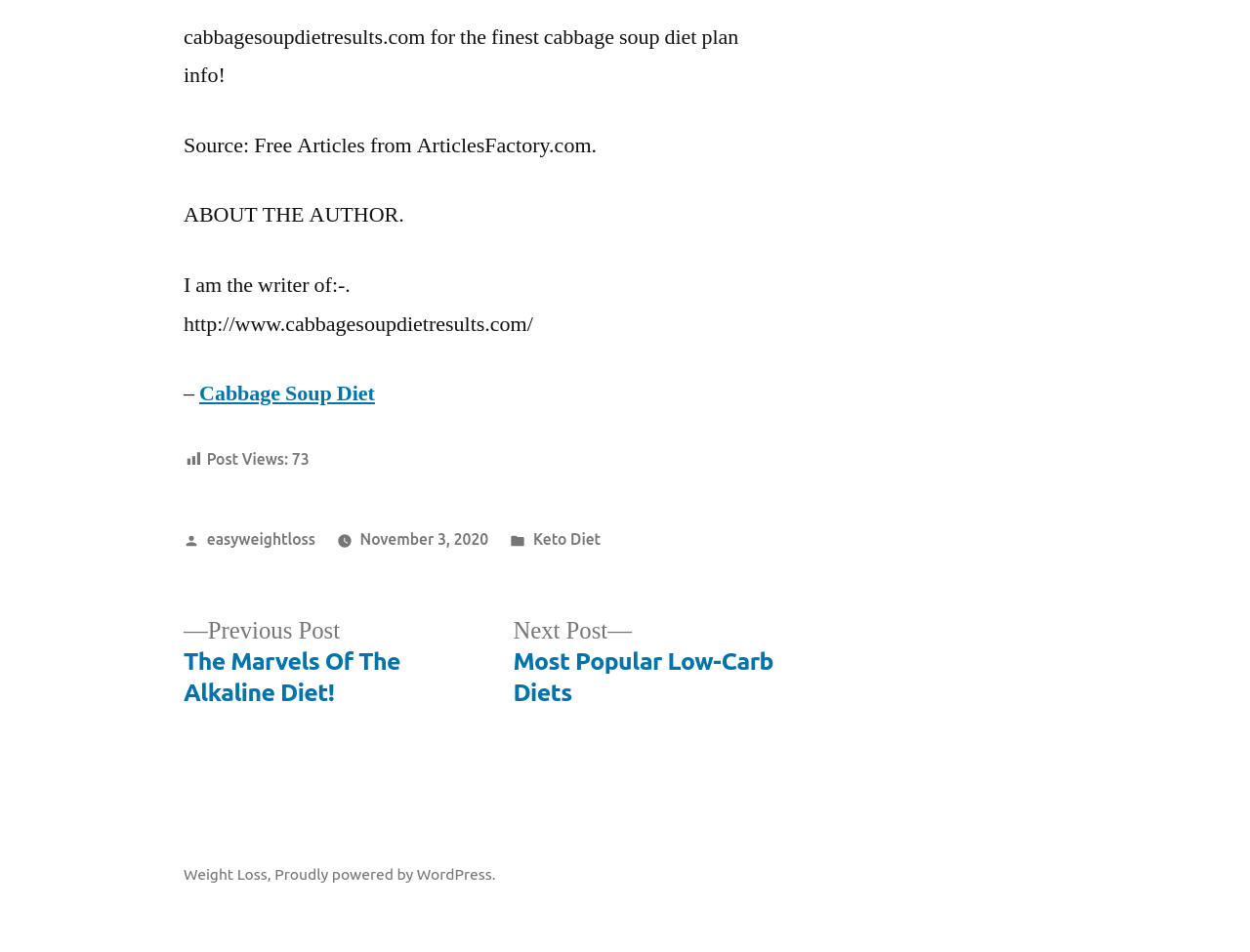Please provide a detailed answer to the question below based on the screenshot: 
What is the category of the post?

The category of the post is mentioned in the link 'Keto Diet' which is part of the footer section on the webpage.